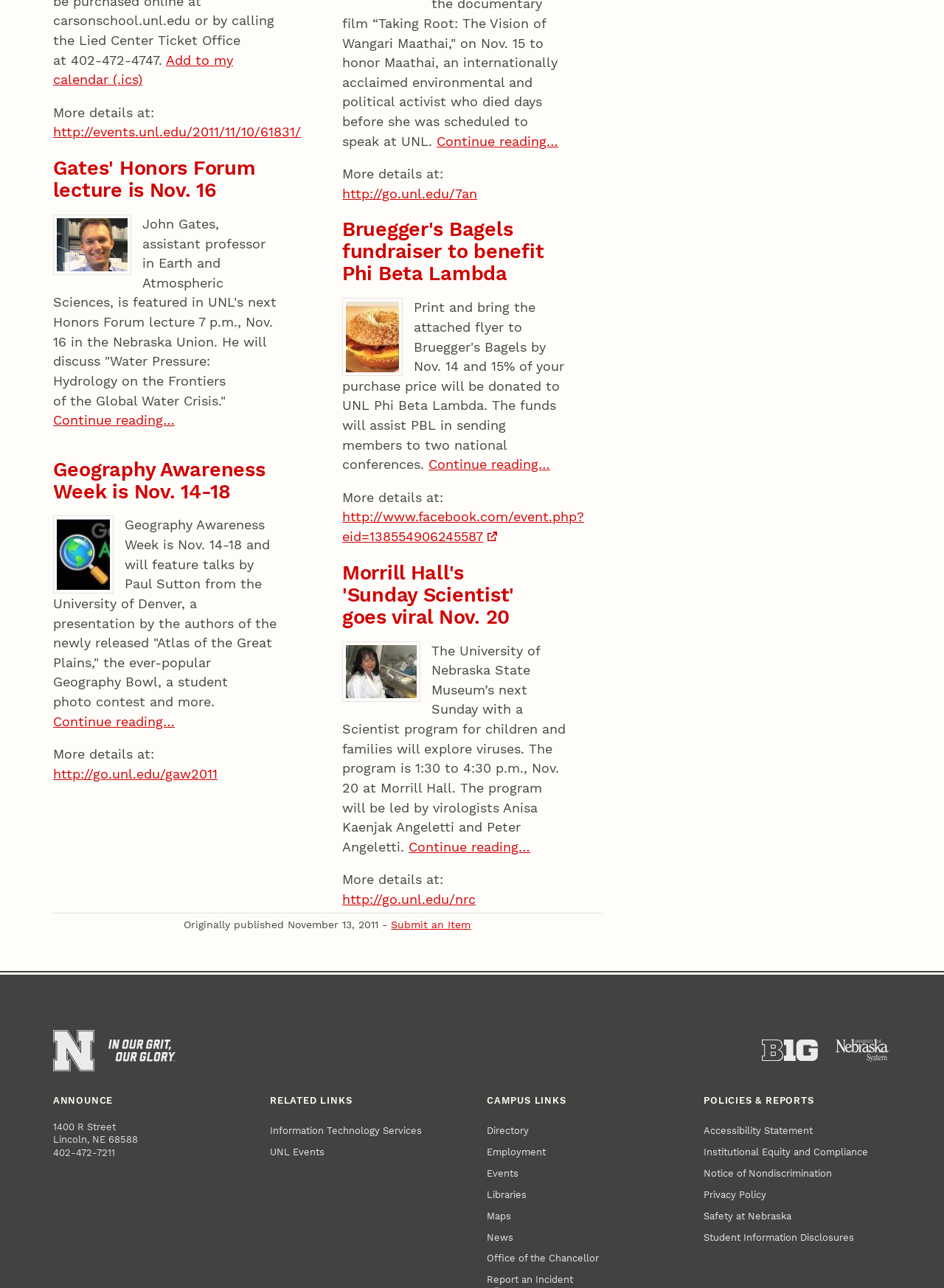What is the topic of the first article?
Could you please answer the question thoroughly and with as much detail as possible?

I determined the answer by looking at the first article section, which has a heading 'Gates' Honors Forum lecture is Nov. 16' and a link with the same text. This suggests that the topic of the first article is about Gates' Honors Forum lecture.